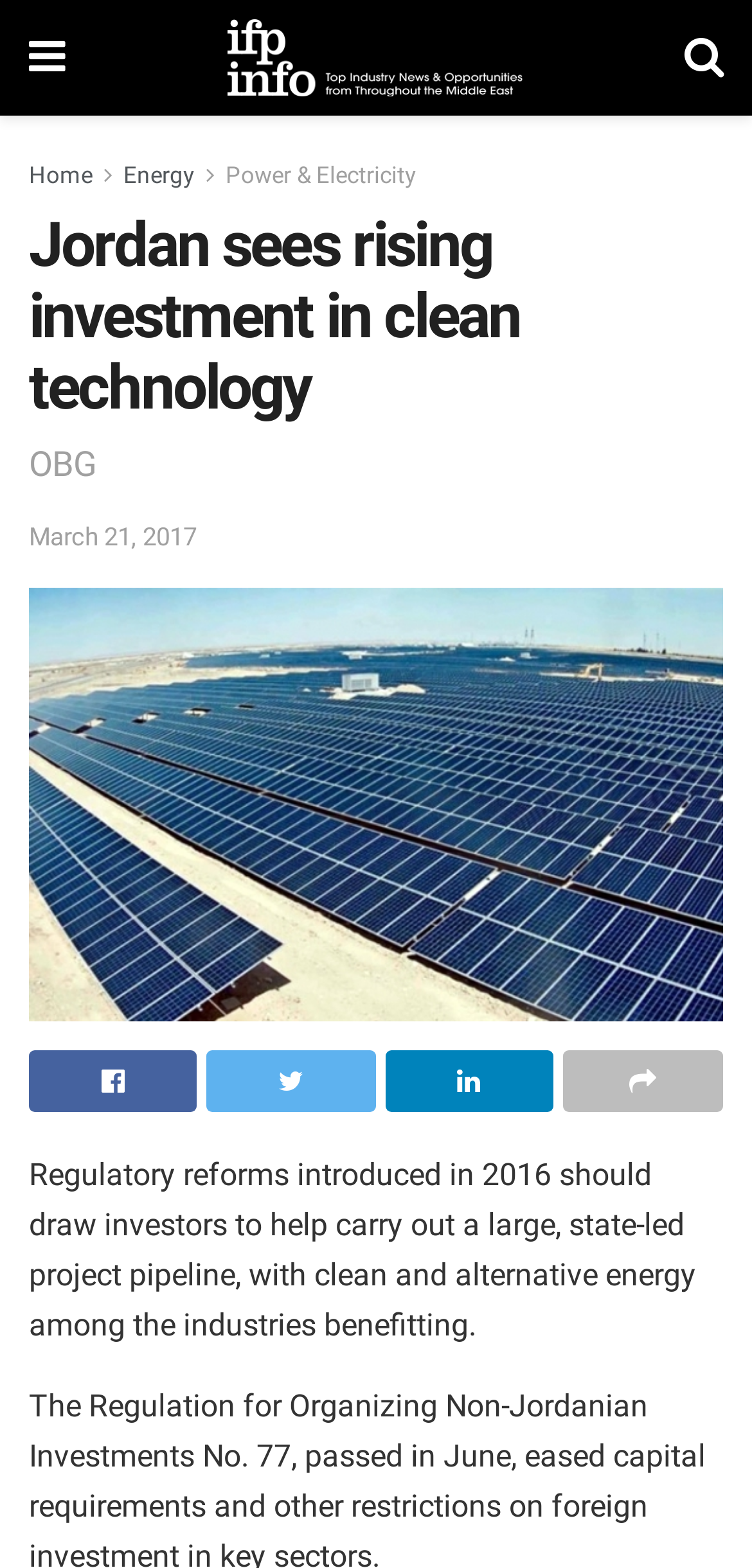Please extract and provide the main headline of the webpage.

Jordan sees rising investment in clean technology